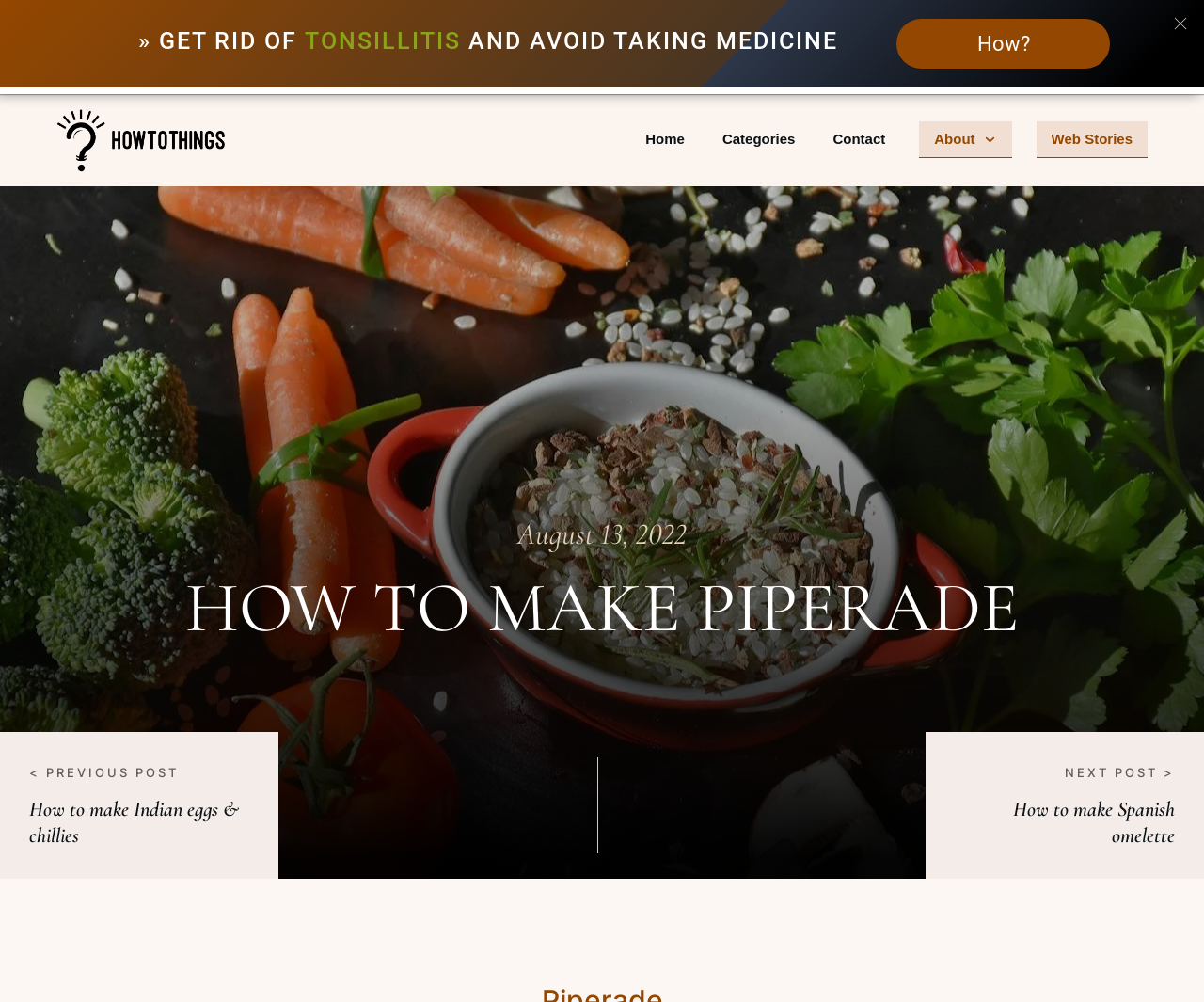Using the information in the image, could you please answer the following question in detail:
How many images are there in the top section?

I counted the number of image elements in the top section of the webpage and found two images.